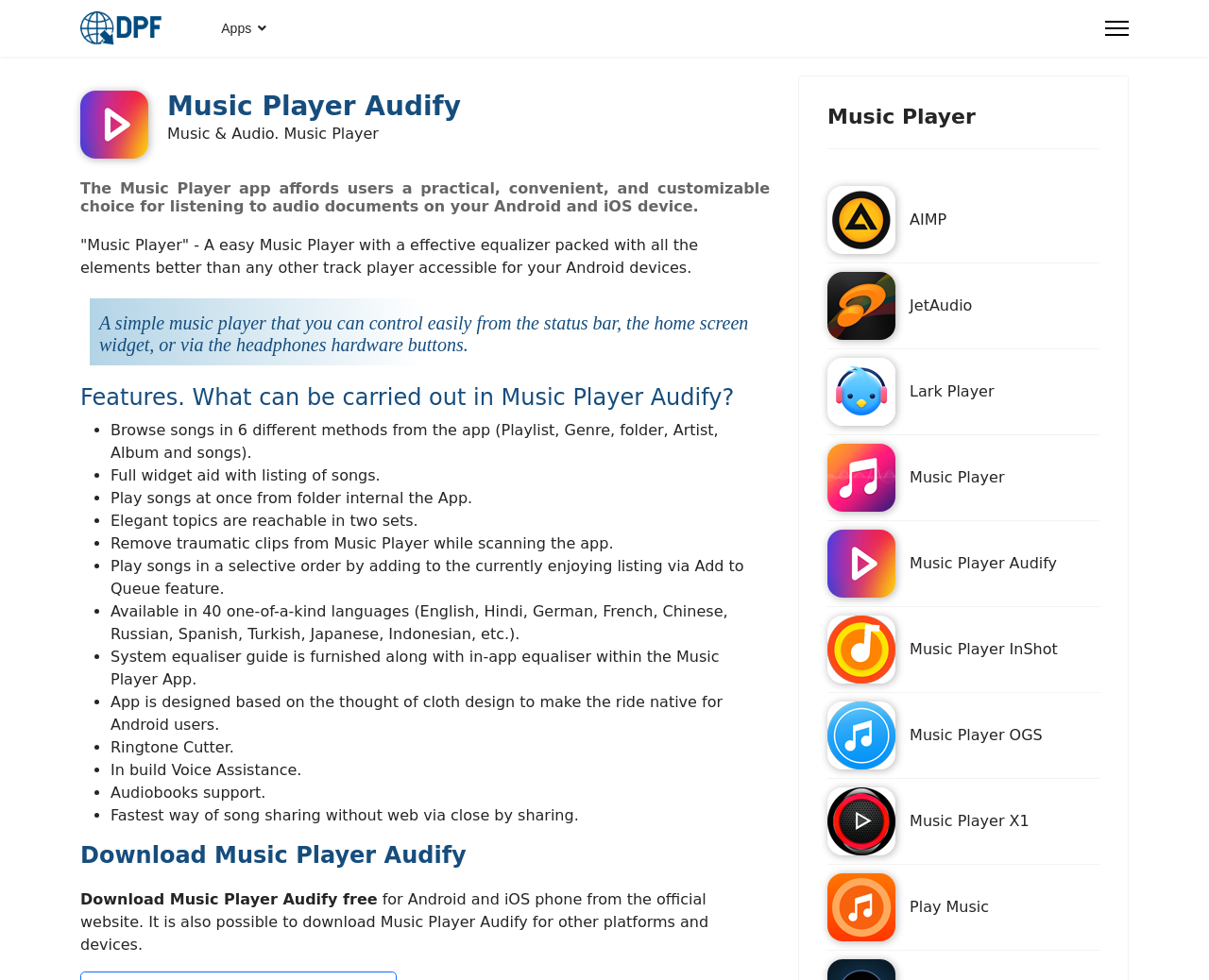Pinpoint the bounding box coordinates of the area that should be clicked to complete the following instruction: "Click on the 'Music Player Audify' logo". The coordinates must be given as four float numbers between 0 and 1, i.e., [left, top, right, bottom].

[0.066, 0.092, 0.123, 0.162]